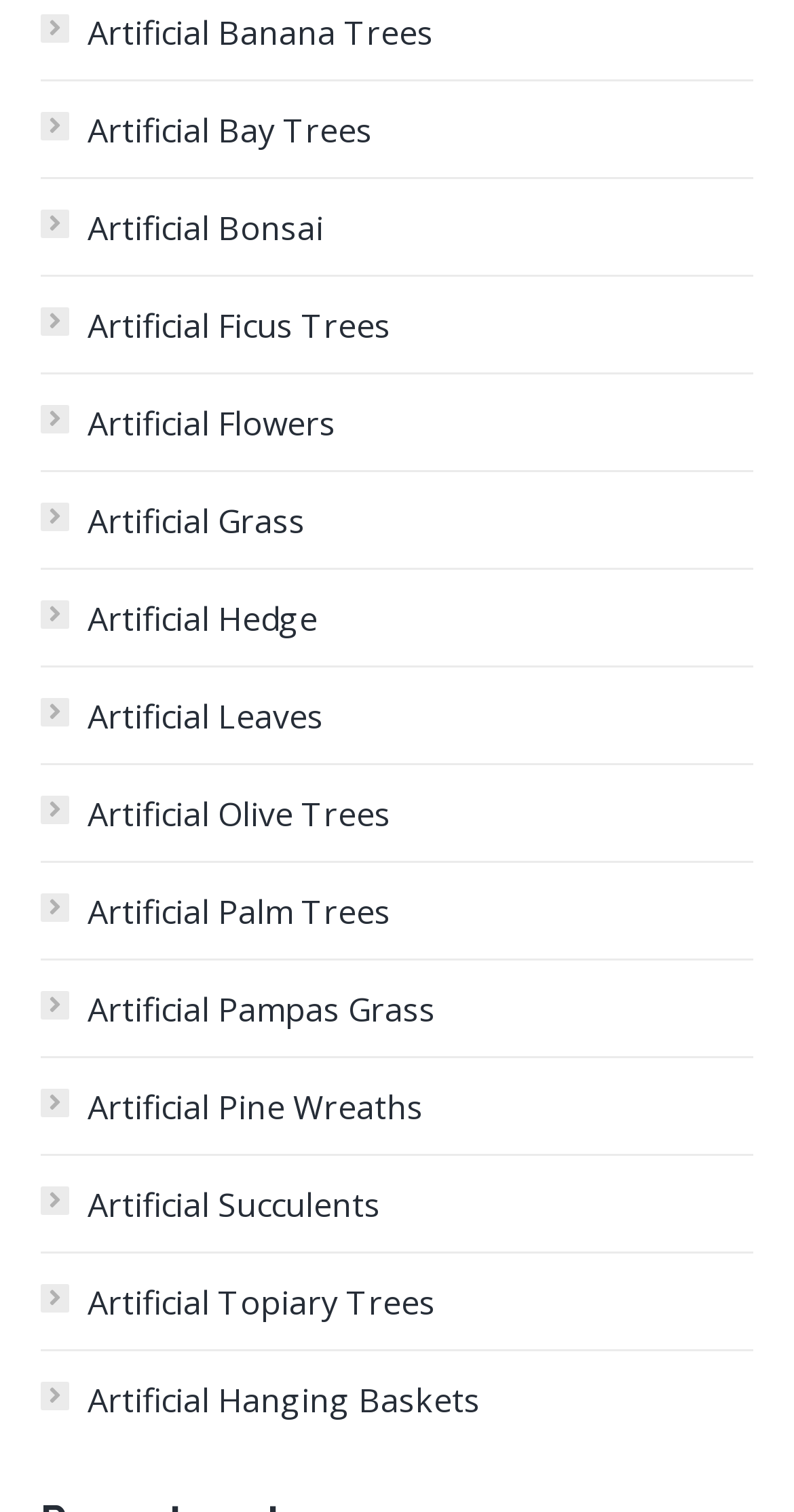Locate the bounding box coordinates of the clickable area needed to fulfill the instruction: "view Artificial Ficus Trees".

[0.051, 0.197, 0.492, 0.234]